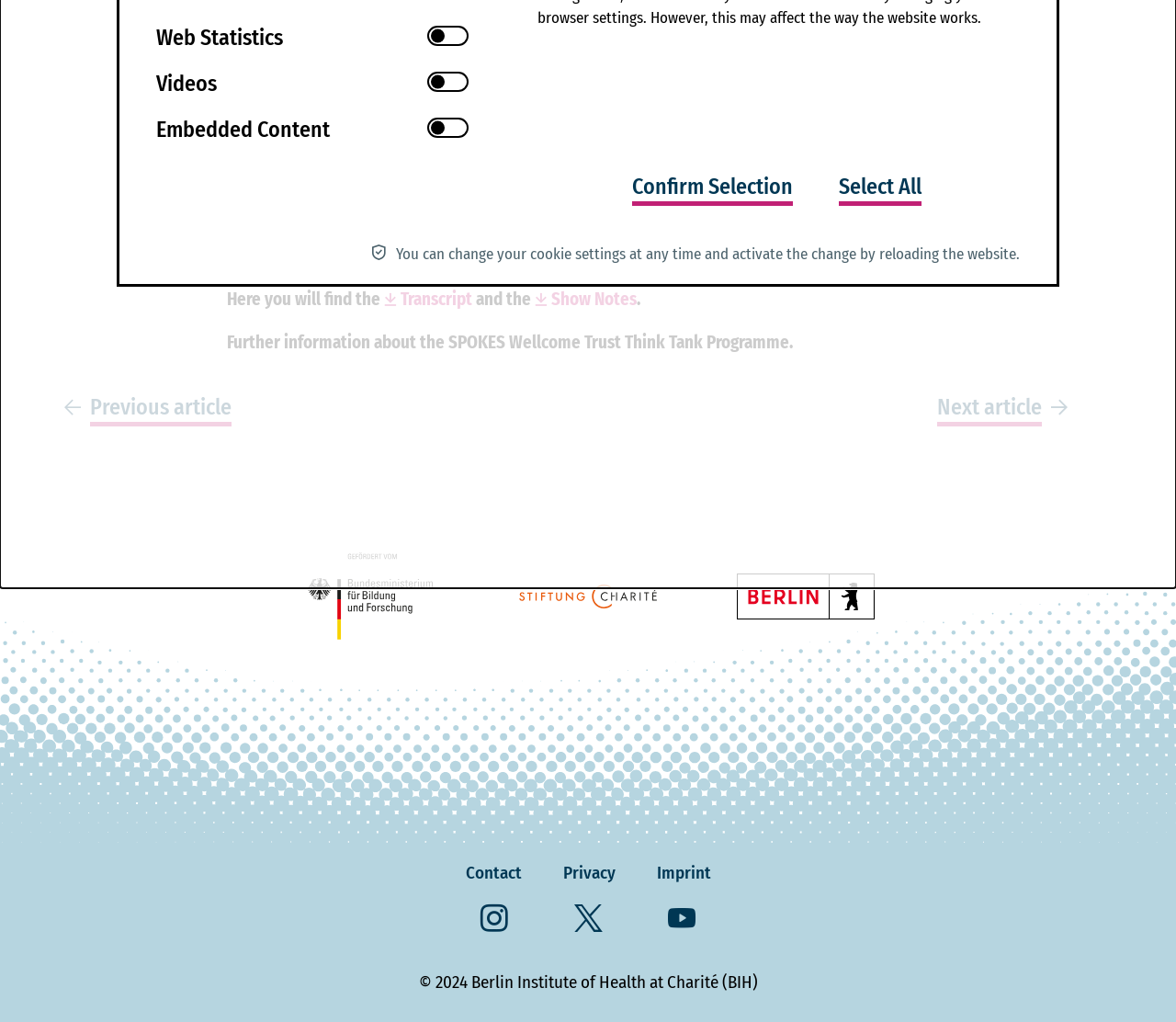Identify the bounding box coordinates of the HTML element based on this description: "NCERT Books for UPSC".

None